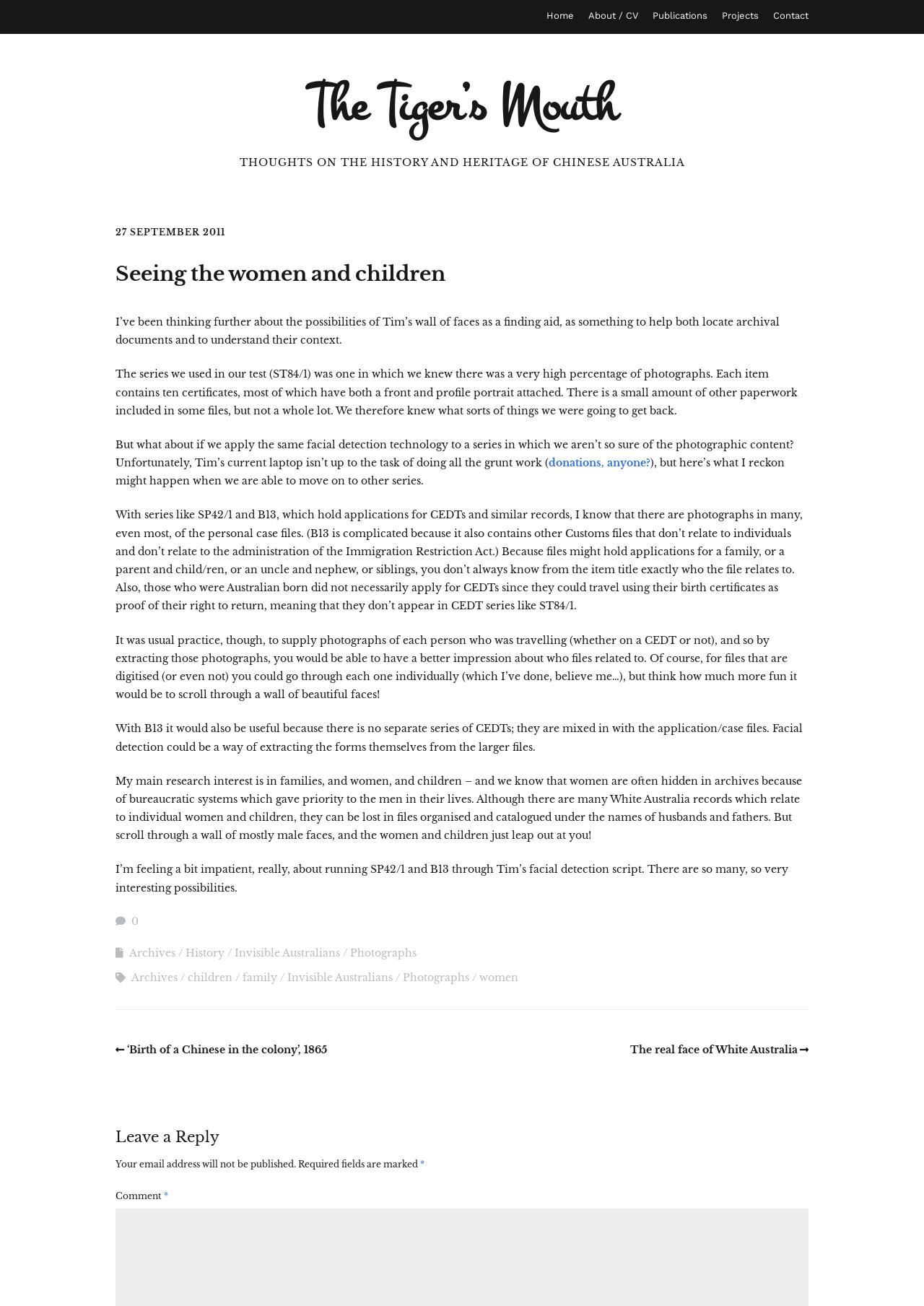Offer a detailed account of what is visible on the webpage.

The webpage is titled "The Tiger's Mouth" and has a navigation menu at the top with links to "Home", "About / CV", "Publications", "Projects", and "Contact". Below the navigation menu, there is a heading that reads "The Tiger's Mouth" with a link to the same title. 

The main content of the webpage is an article with a heading "Seeing the women and children" and a series of paragraphs discussing the possibilities of using facial detection technology to locate archival documents and understand their context. The article is divided into several sections, each discussing different aspects of the technology and its potential applications.

There are several links scattered throughout the article, including a link to "donations, anyone?" and links to other related topics such as "Archives", "History", "Invisible Australians", "Photographs", "children", "family", and "women". 

At the bottom of the webpage, there is a footer section with links to various categories, including "Archives", "History", "Invisible Australians", "Photographs", "children", "family", and "women". There is also a section for leaving a reply, with a heading "Leave a Reply" and fields for entering a comment, email address, and other information.